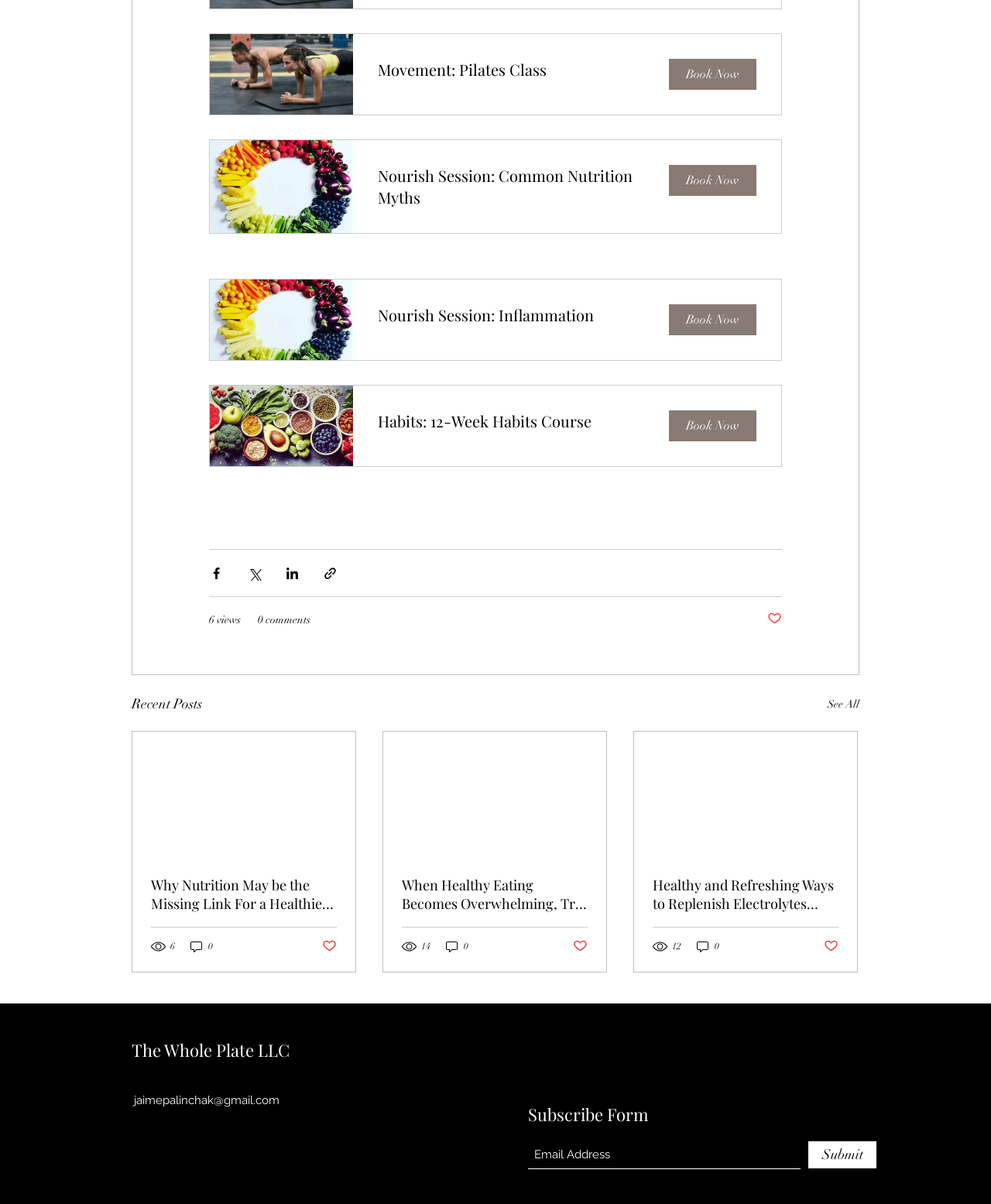Provide a brief response to the question using a single word or phrase: 
How many views does the second article have?

14 views